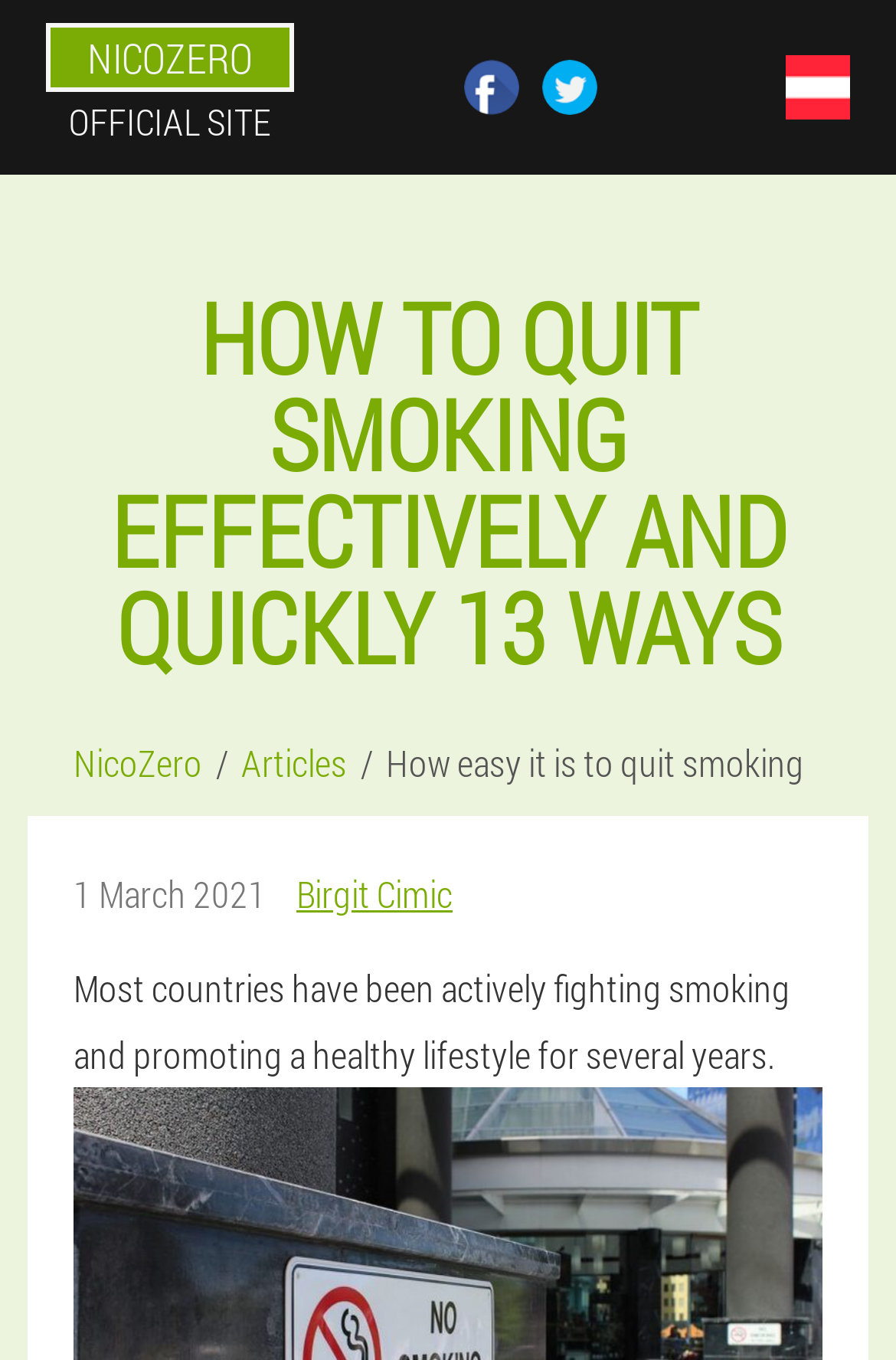Identify and provide the text of the main header on the webpage.

HOW TO QUIT SMOKING EFFECTIVELY AND QUICKLY 13 WAYS